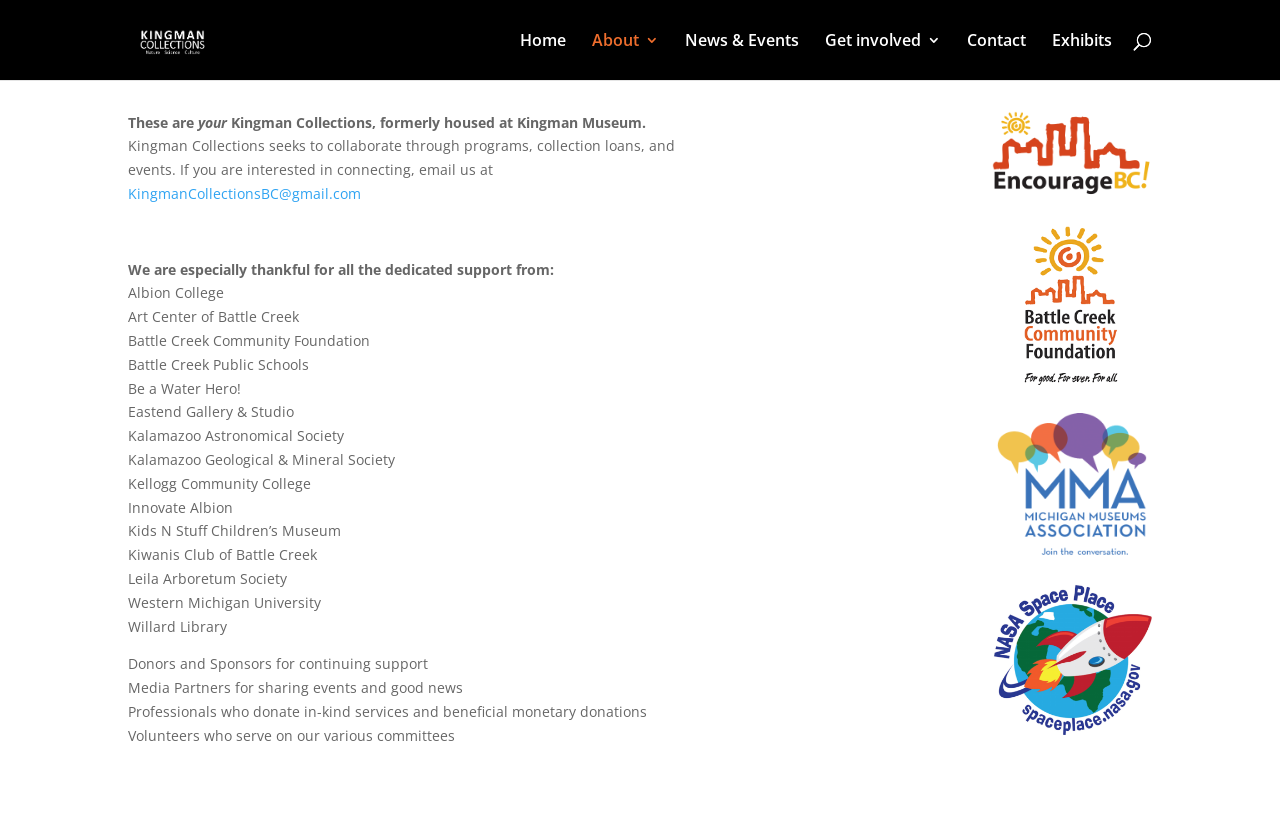How many links are there in the top navigation bar?
Refer to the image and provide a one-word or short phrase answer.

6